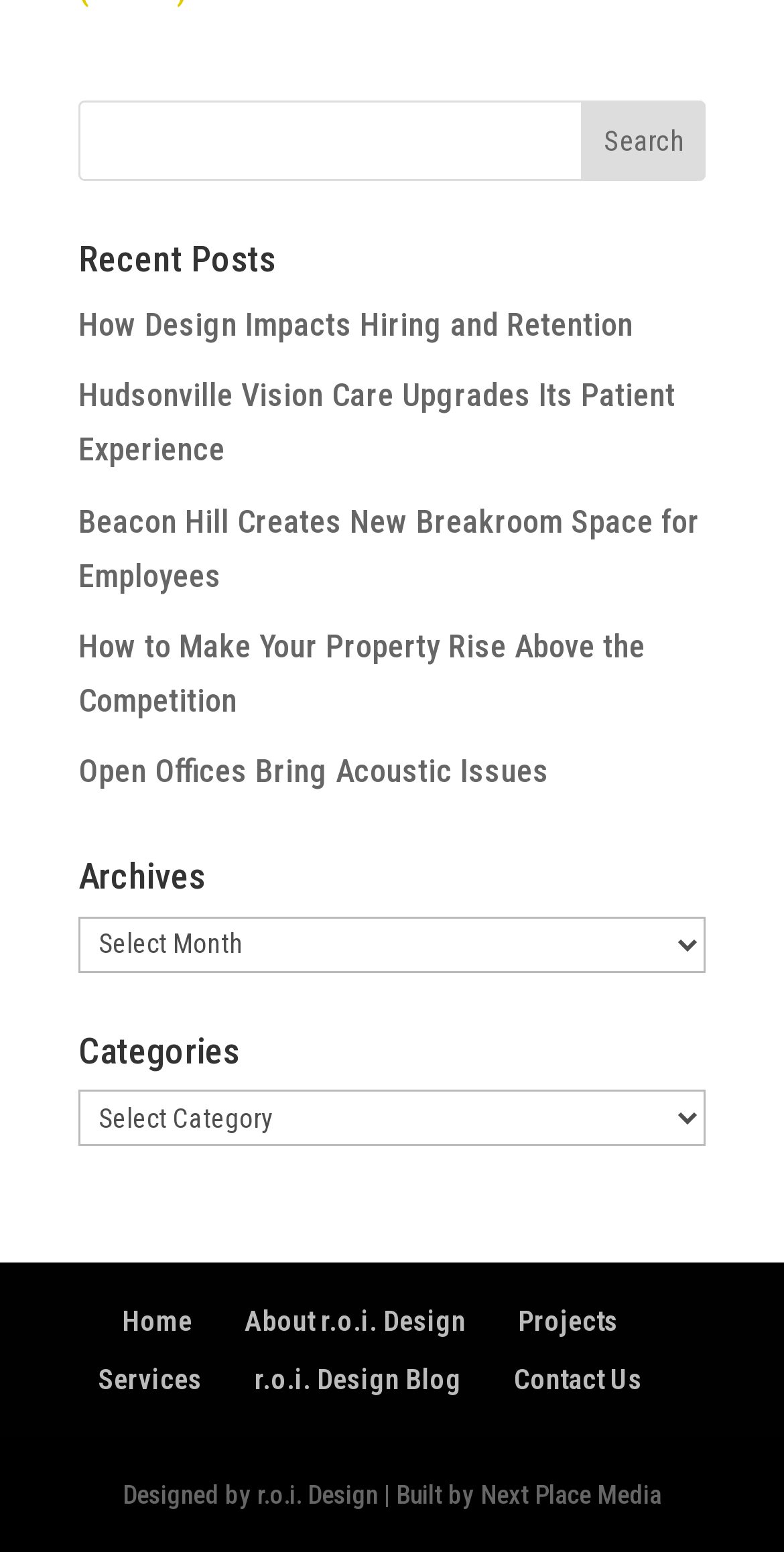Show the bounding box coordinates for the element that needs to be clicked to execute the following instruction: "read recent post about design and hiring". Provide the coordinates in the form of four float numbers between 0 and 1, i.e., [left, top, right, bottom].

[0.1, 0.197, 0.808, 0.221]